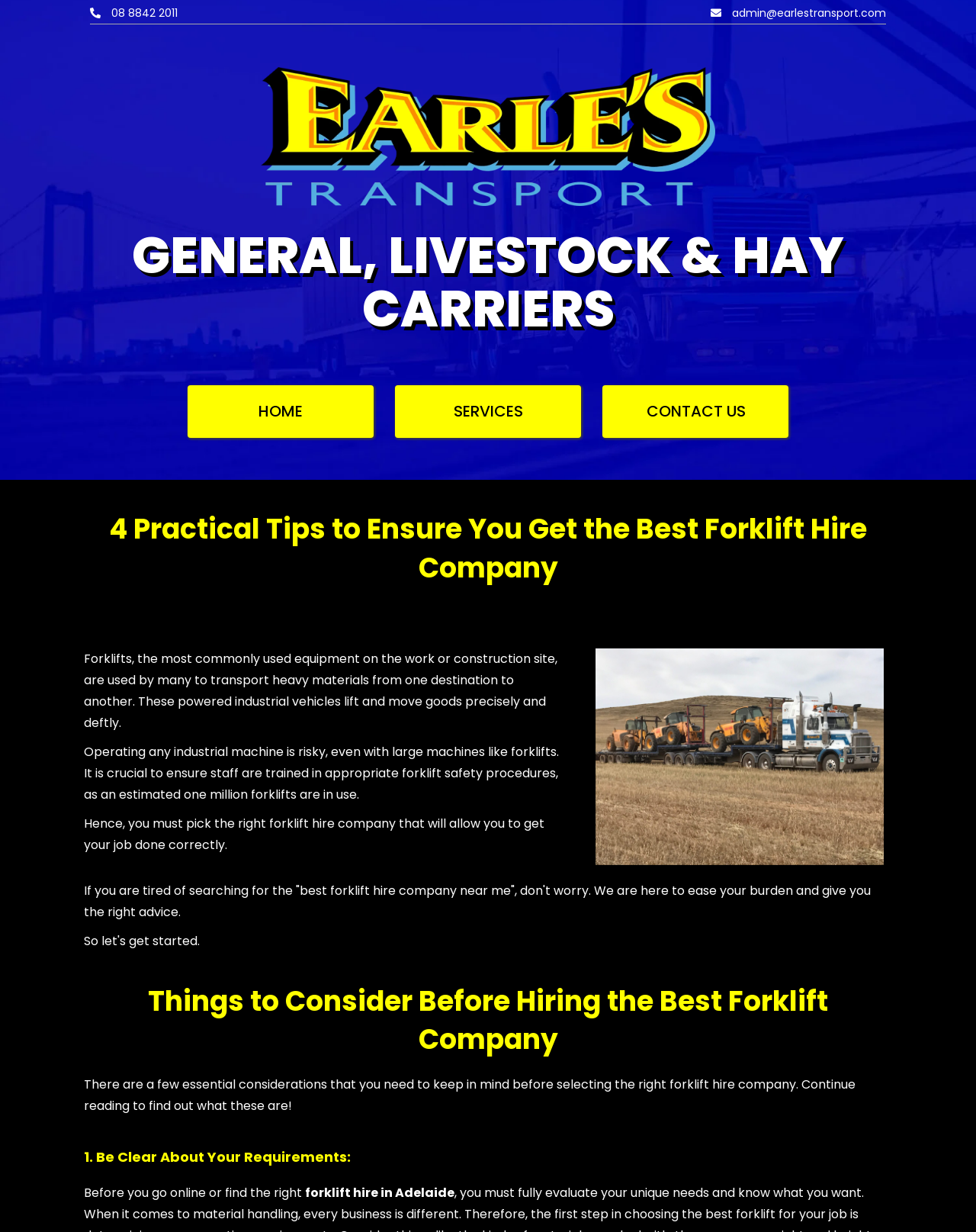Please specify the bounding box coordinates in the format (top-left x, top-left y, bottom-right x, bottom-right y), with values ranging from 0 to 1. Identify the bounding box for the UI component described as follows: 08 8842 2011

[0.111, 0.004, 0.182, 0.017]